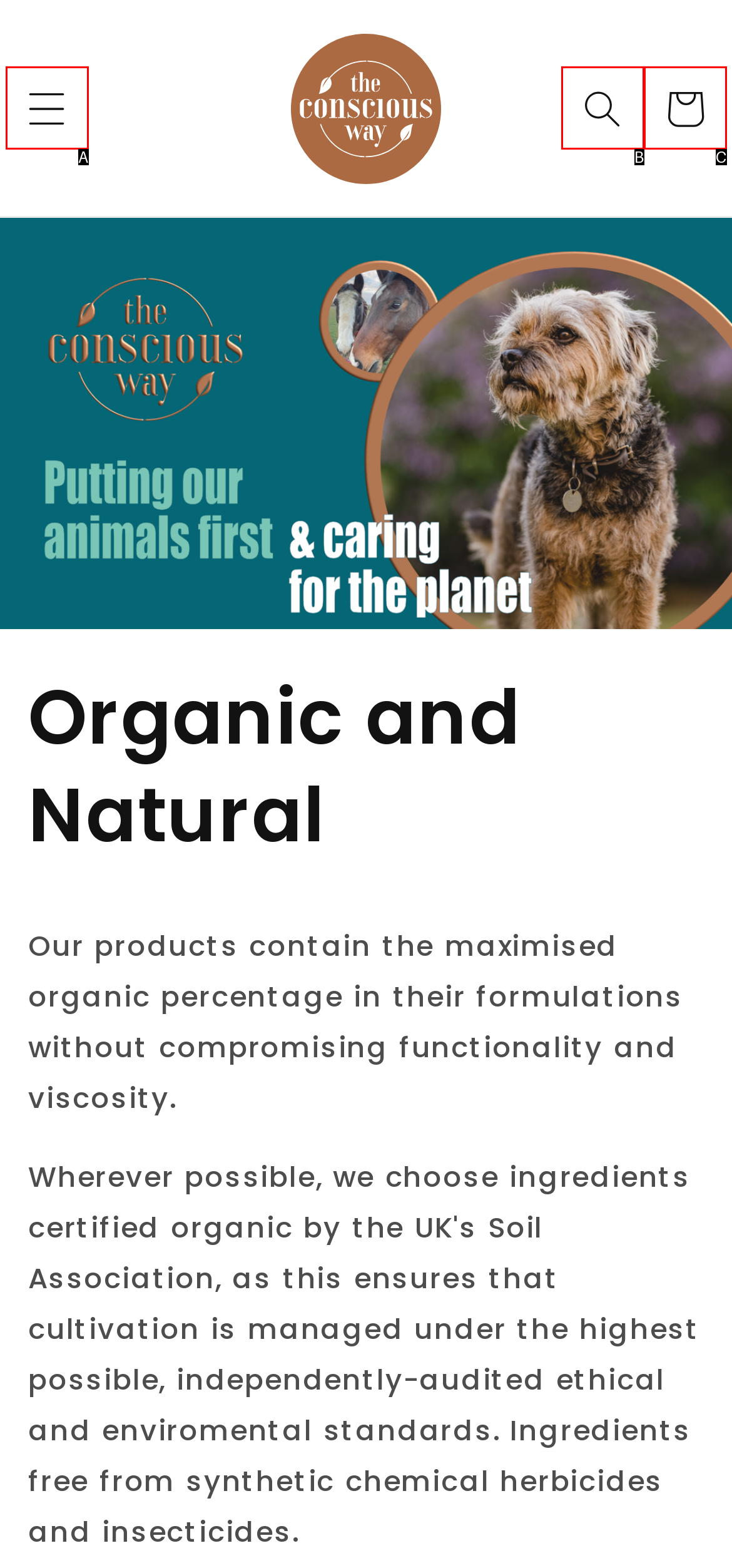Match the description: aria-label="Search" to the appropriate HTML element. Respond with the letter of your selected option.

B